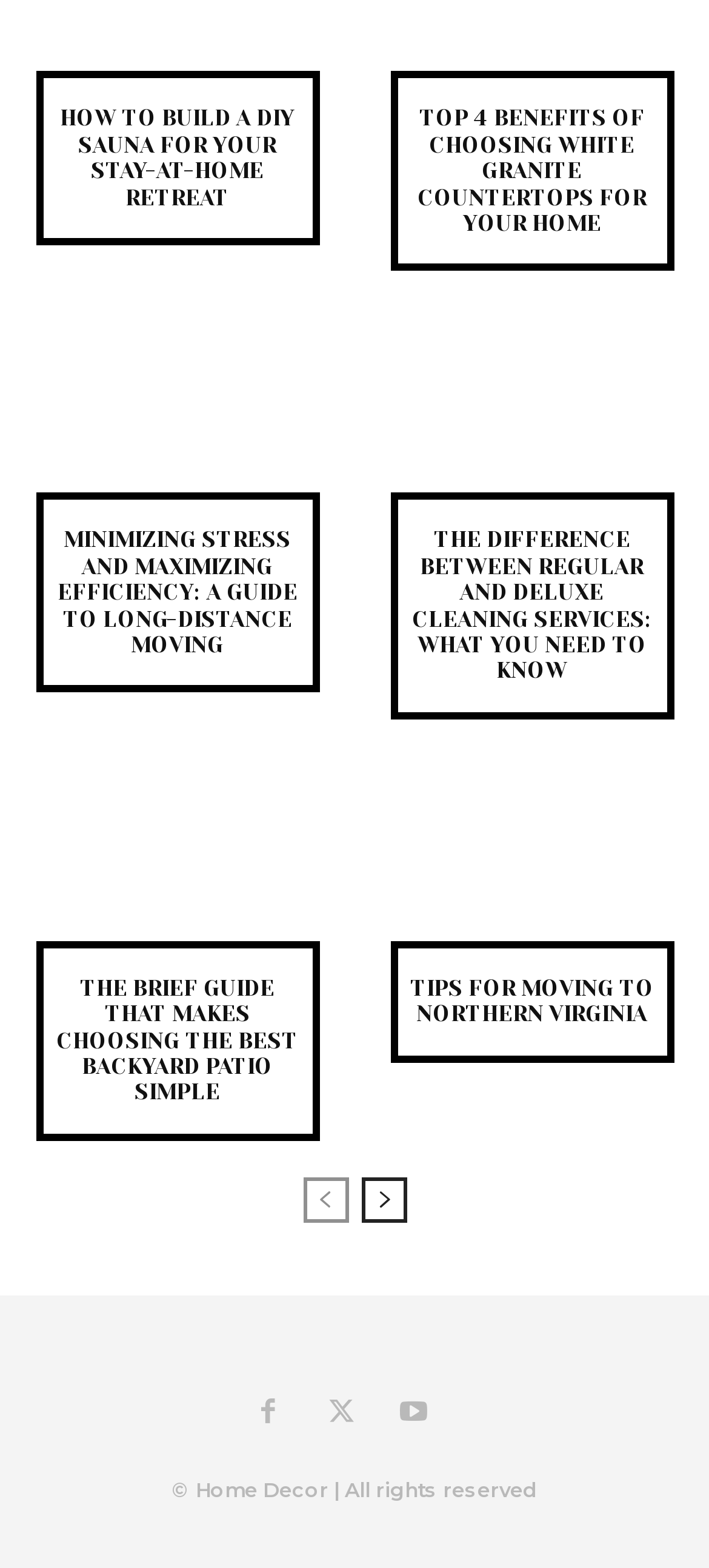Locate the bounding box coordinates of the element's region that should be clicked to carry out the following instruction: "Read about the benefits of choosing white granite countertops". The coordinates need to be four float numbers between 0 and 1, i.e., [left, top, right, bottom].

[0.573, 0.068, 0.927, 0.151]